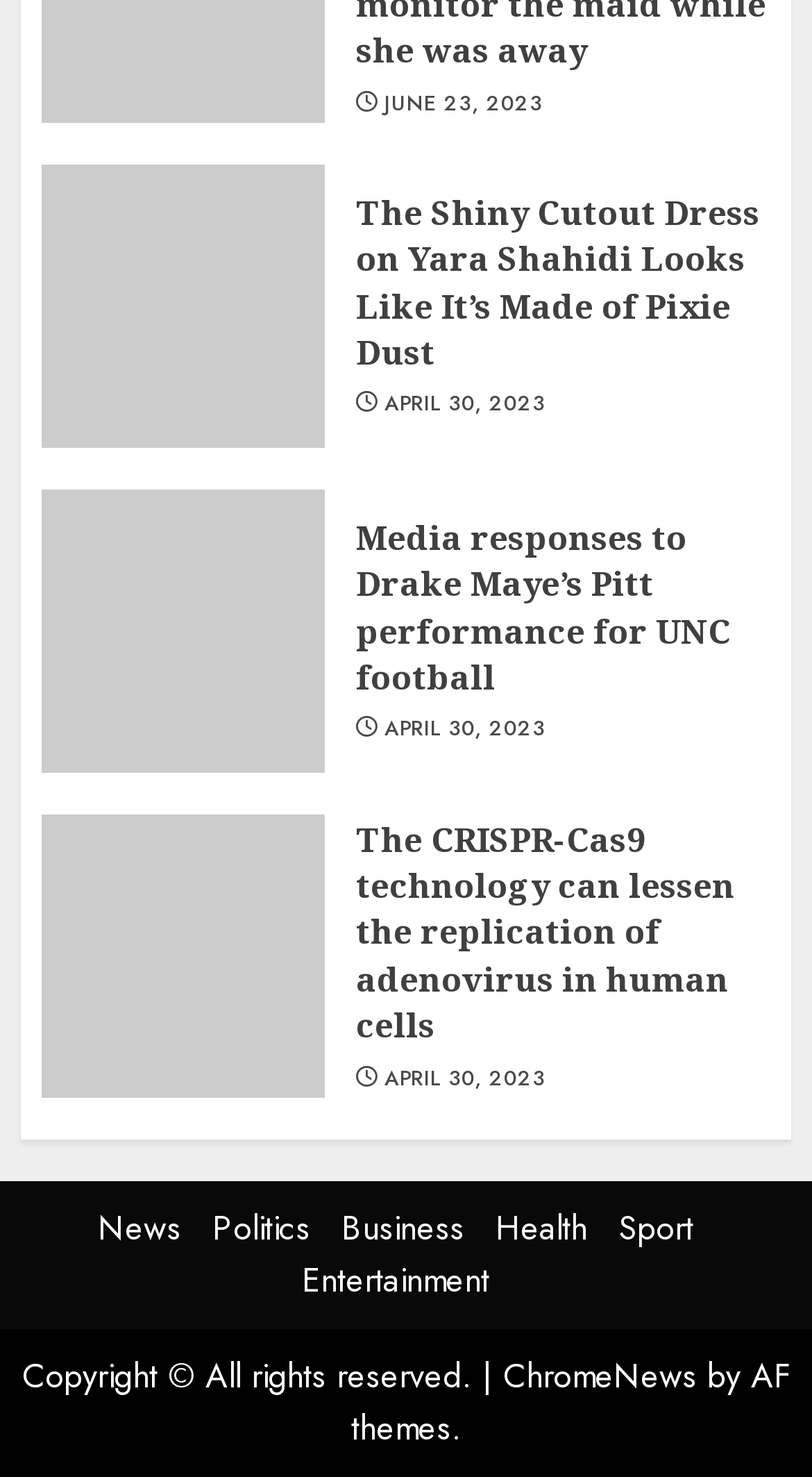Locate the bounding box coordinates of the area to click to fulfill this instruction: "Visit ChromeNews website". The bounding box should be presented as four float numbers between 0 and 1, in the order [left, top, right, bottom].

[0.619, 0.915, 0.858, 0.948]